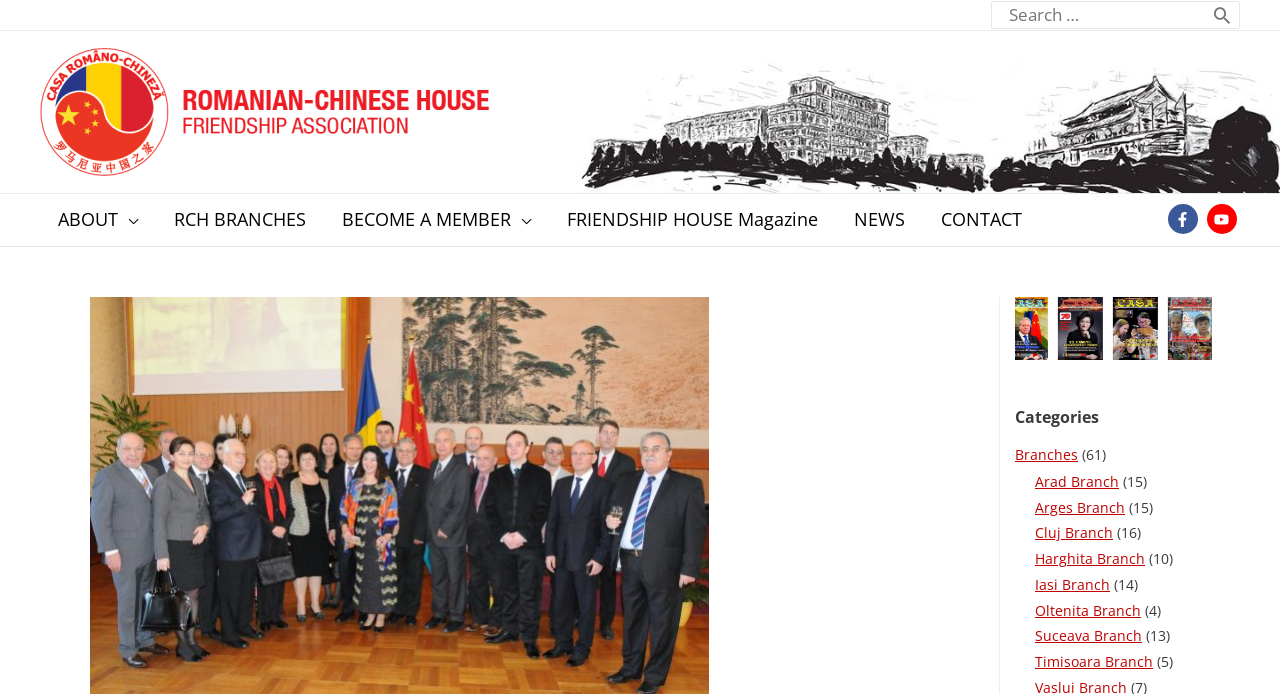Utilize the information from the image to answer the question in detail:
What is the name of the magazine mentioned on the webpage?

Under the main navigation menu, there is a link labeled 'Friendship House Magazine', indicating that this is a publication related to the Romanian-Chinese House organization.